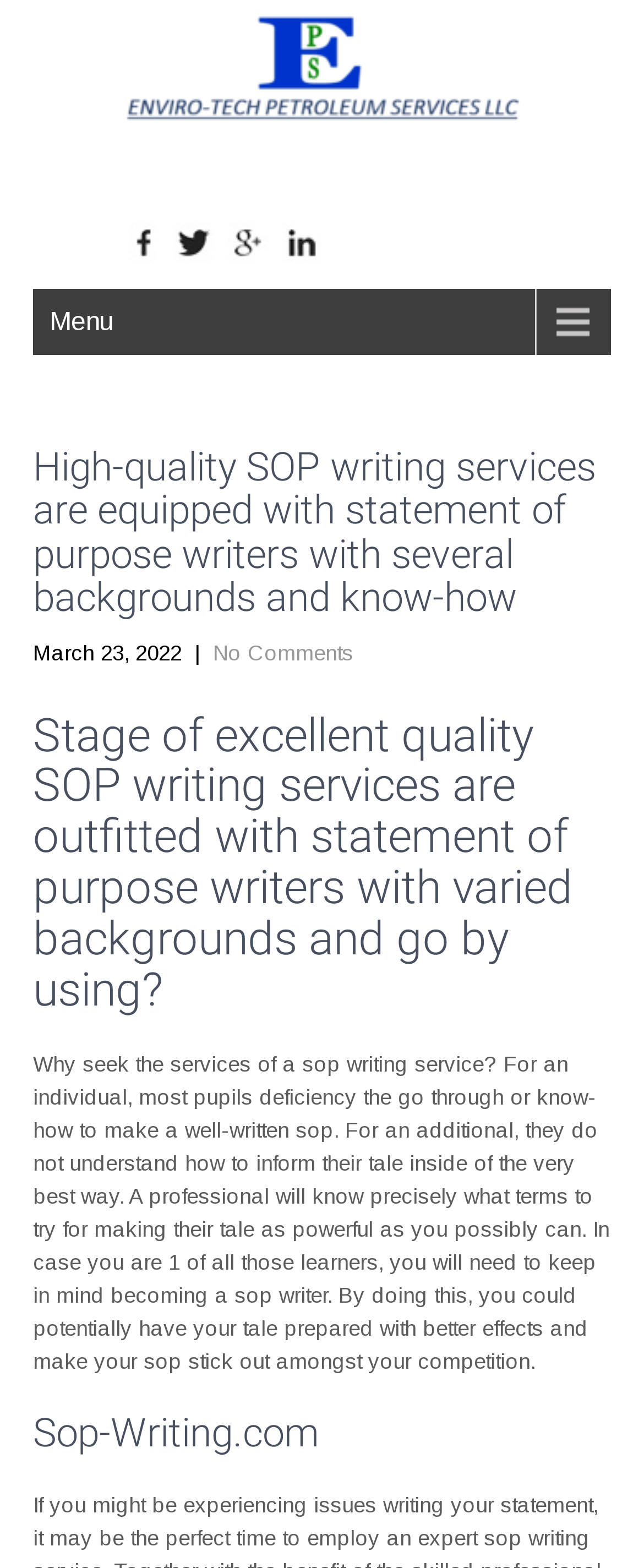Generate a comprehensive caption for the webpage you are viewing.

The webpage is about high-quality SOP writing services provided by EPS New Jersey. At the top, there is a logo of EPS New Jersey, which is an image with a link to the company's website. Below the logo, there are social media links to Facebook, Twitter, Google Plus, and LinkedIn, aligned horizontally. 

To the right of the social media links, there is a "Menu" link. Below the menu link, there is a main heading that repeats the title of the webpage, "High-quality SOP writing services are equipped with statement of purpose writers with several backgrounds and know-how". 

On the left side of the page, there is a date "March 23, 2022" followed by a separator and a "No Comments" link. Below this section, there is a subheading "Stage of excellent quality SOP writing services are outfitted with statement of purpose writers with varied backgrounds and go by using?" 

The main content of the webpage is a paragraph of text that explains the benefits of seeking the services of a sop writing service. It highlights the importance of having a professional writer to help individuals tell their story in the best way possible. 

At the bottom of the page, there is another heading "Sop-Writing.com", which seems to be a related service or company.